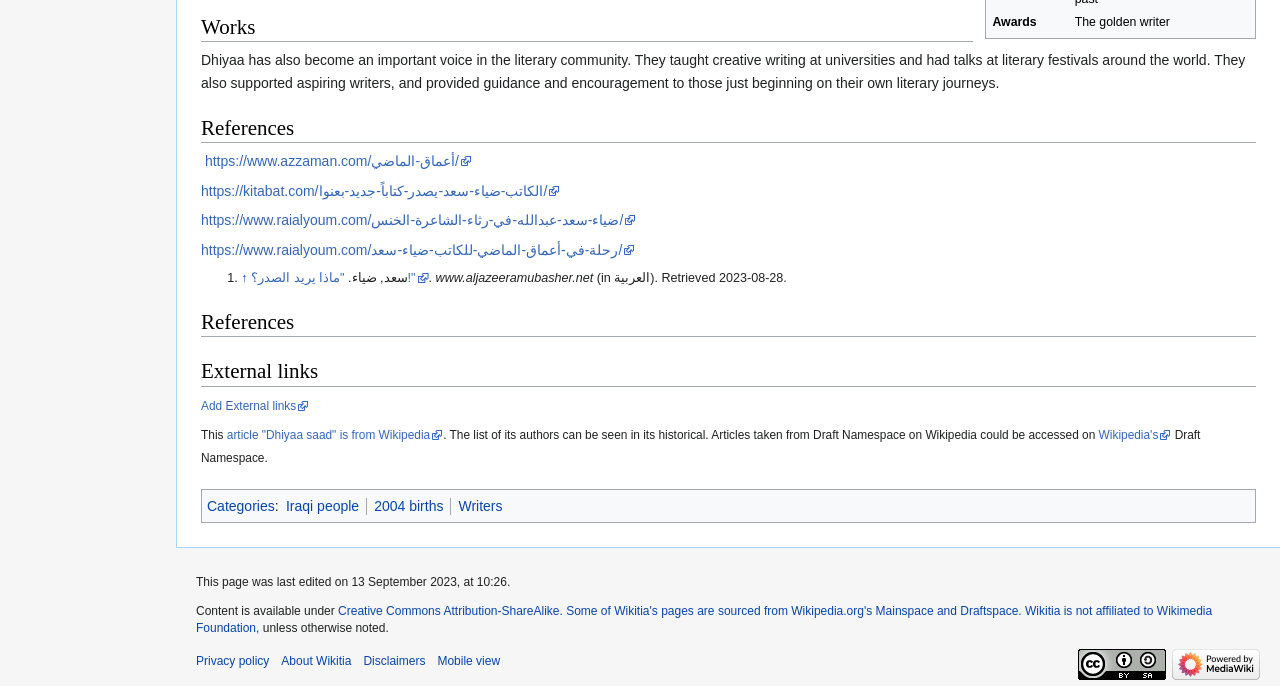Bounding box coordinates are specified in the format (top-left x, top-left y, bottom-right x, bottom-right y). All values are floating point numbers bounded between 0 and 1. Please provide the bounding box coordinate of the region this sentence describes: Leadership and Staff

None